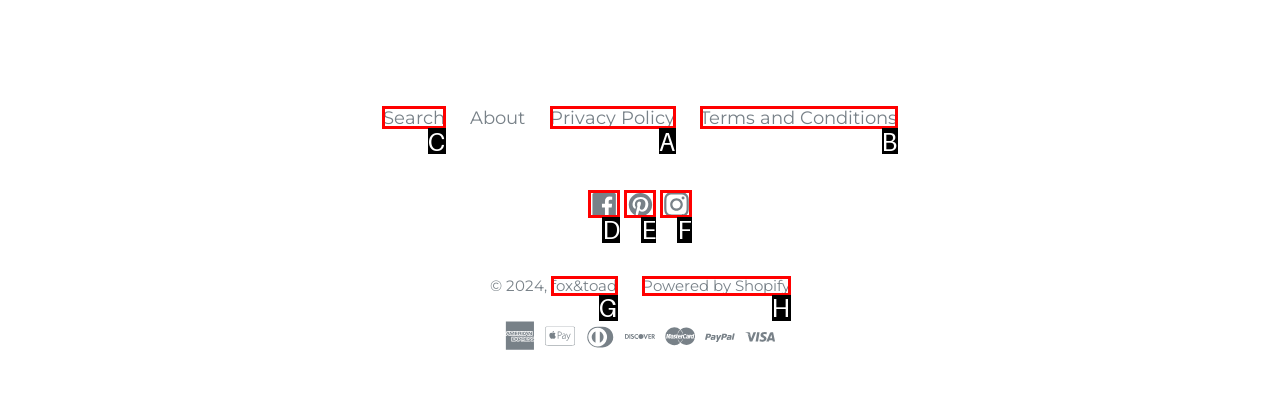For the task: Search the website, specify the letter of the option that should be clicked. Answer with the letter only.

C